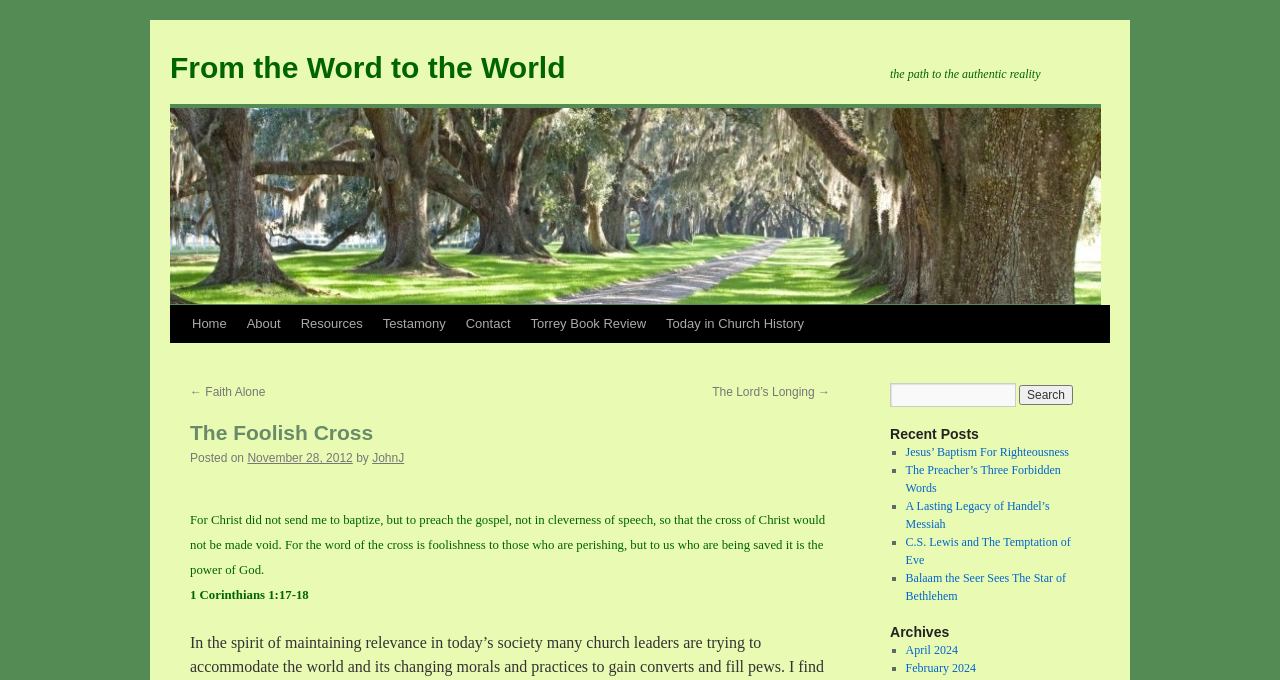Provide a thorough description of the webpage's content and layout.

The webpage is titled "The Foolish Cross | From the Word to the World". At the top, there is a link "From the Word to the World" followed by a static text "the path to the authentic reality". Below this, there is a "Skip to content" link. 

To the right of the "Skip to content" link, there is a navigation menu consisting of 7 links: "Home", "About", "Resources", "Testamony", "Contact", "Torrey Book Review", and "Today in Church History". 

Below the navigation menu, there are two links, "← Faith Alone" and "The Lord’s Longing →", which are positioned side by side. 

Under these links, there is a heading "The Foolish Cross" followed by a static text "Posted on" and a link "November 28, 2012". Next to this, there is a static text "by" and a link "JohnJ". 

Below this, there is a long static text block quoting 1 Corinthians 1:17-18, followed by the reference "1 Corinthians 1:17-18". 

To the right of the quote, there is a search box with a textbox and a "Search" button. 

Below the search box, there is a heading "Recent Posts" followed by a list of 5 links, each preceded by a "■" list marker. The links are "Jesus’ Baptism For Righteousness", "The Preacher’s Three Forbidden Words", "A Lasting Legacy of Handel’s Messiah", "C.S. Lewis and The Temptation of Eve", and "Balaam the Seer Sees The Star of Bethlehem". 

Finally, at the bottom, there is a heading "Archives" followed by a list of 2 links, each preceded by a "■" list marker. The links are "April 2024" and "February 2024".